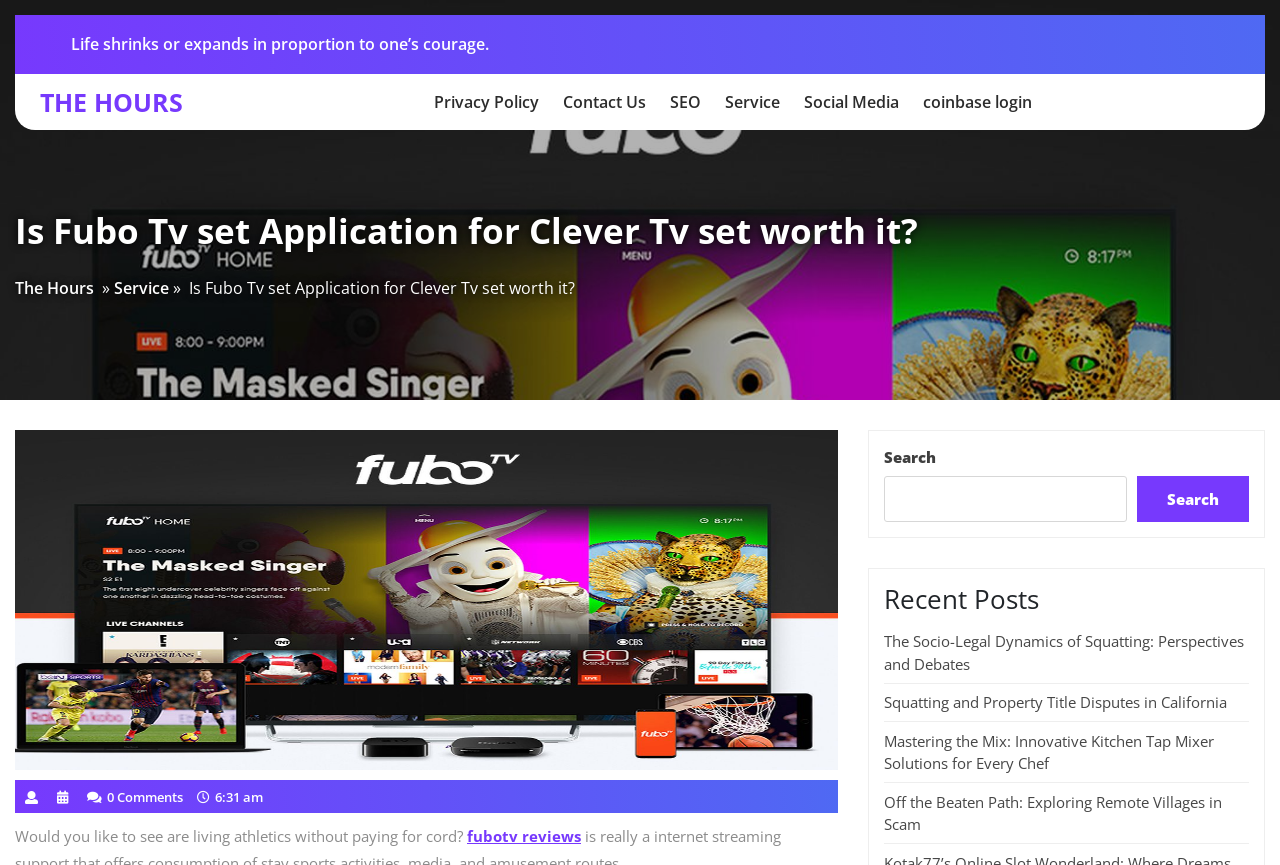Identify the bounding box coordinates for the UI element described as follows: The Hours. Use the format (top-left x, top-left y, bottom-right x, bottom-right y) and ensure all values are floating point numbers between 0 and 1.

[0.012, 0.319, 0.073, 0.347]